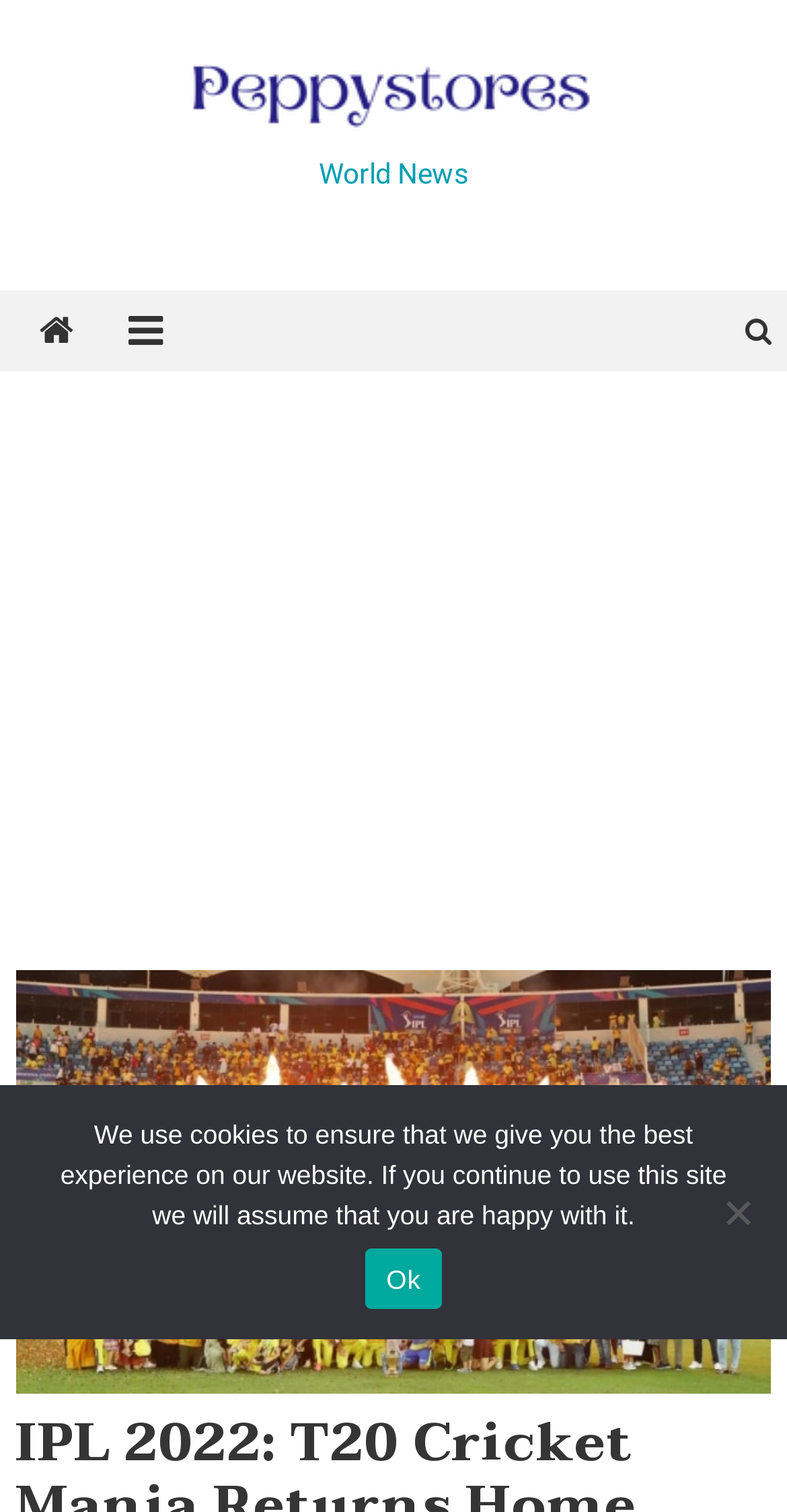Given the description: "parent_node: World News", determine the bounding box coordinates of the UI element. The coordinates should be formatted as four float numbers between 0 and 1, [left, top, right, bottom].

[0.223, 0.05, 0.777, 0.072]